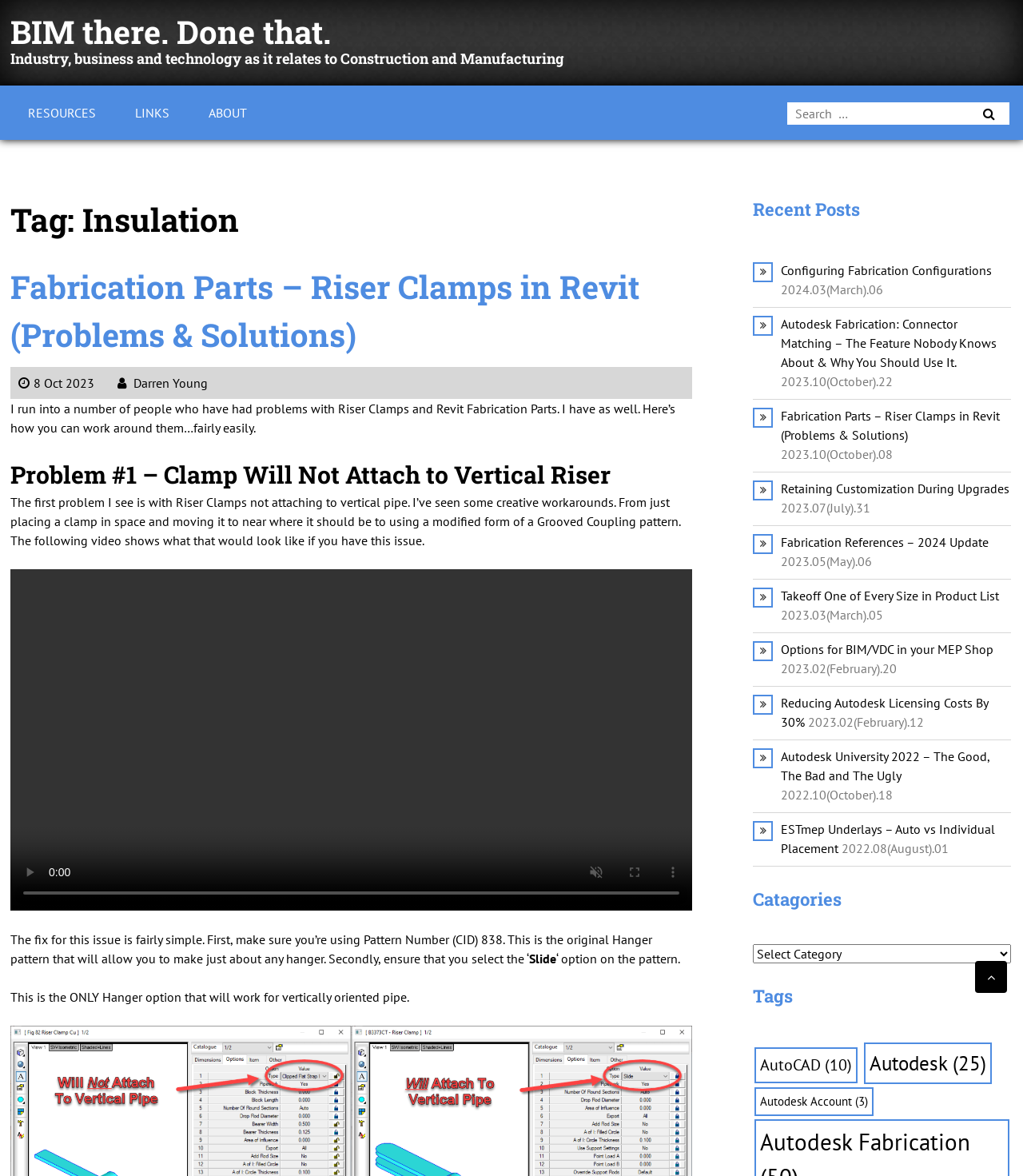Determine the bounding box coordinates for the clickable element to execute this instruction: "Read the post about Fabrication Parts – Riser Clamps in Revit". Provide the coordinates as four float numbers between 0 and 1, i.e., [left, top, right, bottom].

[0.01, 0.226, 0.625, 0.303]